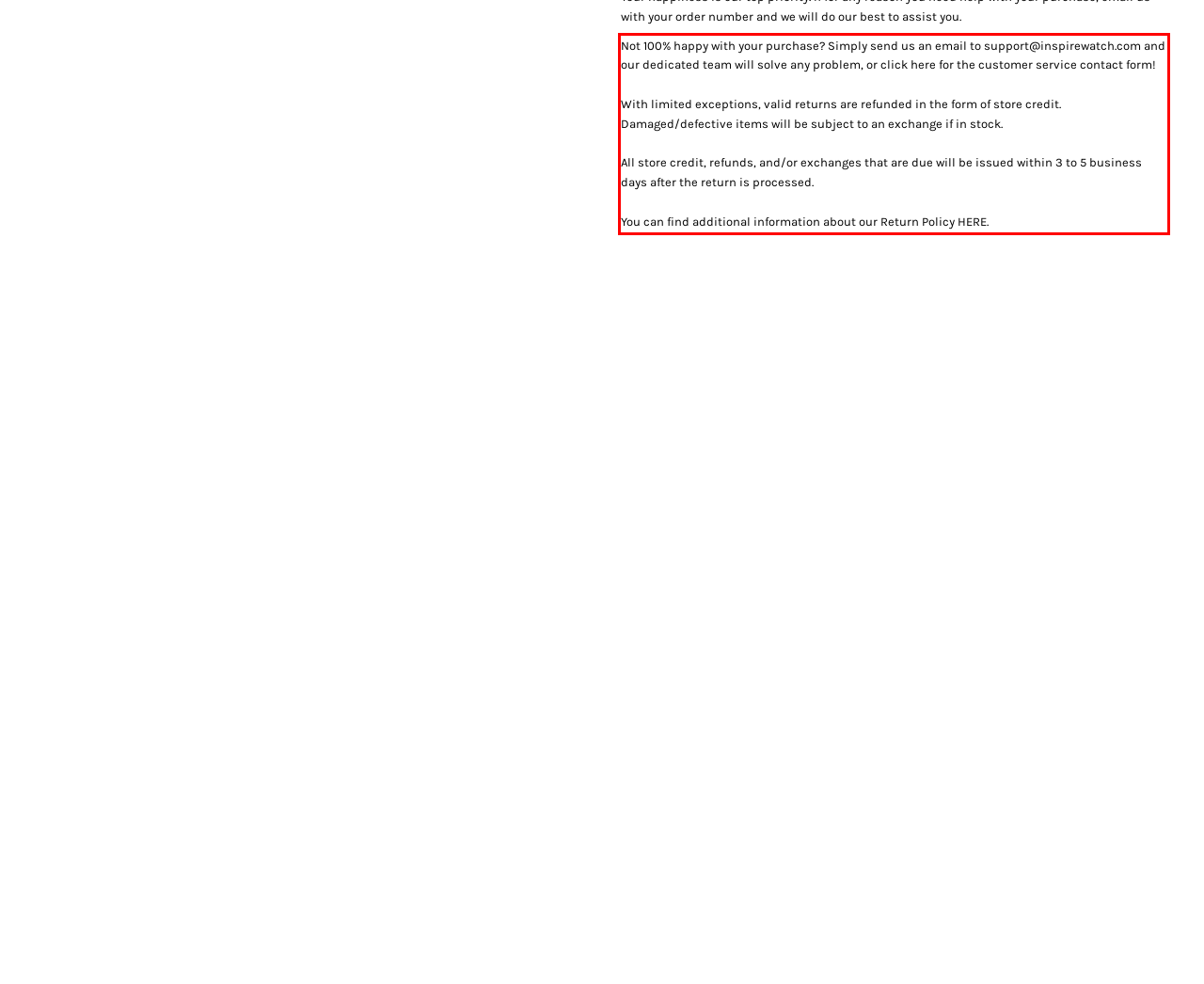Look at the provided screenshot of the webpage and perform OCR on the text within the red bounding box.

Not 100% happy with your purchase? Simply send us an email to support@inspirewatch.com and our dedicated team will solve any problem, or click here for the customer service contact form! With limited exceptions, valid returns are refunded in the form of store credit. Damaged/defective items will be subject to an exchange if in stock. All store credit, refunds, and/or exchanges that are due will be issued within 3 to 5 business days after the return is processed. You can find additional information about our Return Policy HERE.